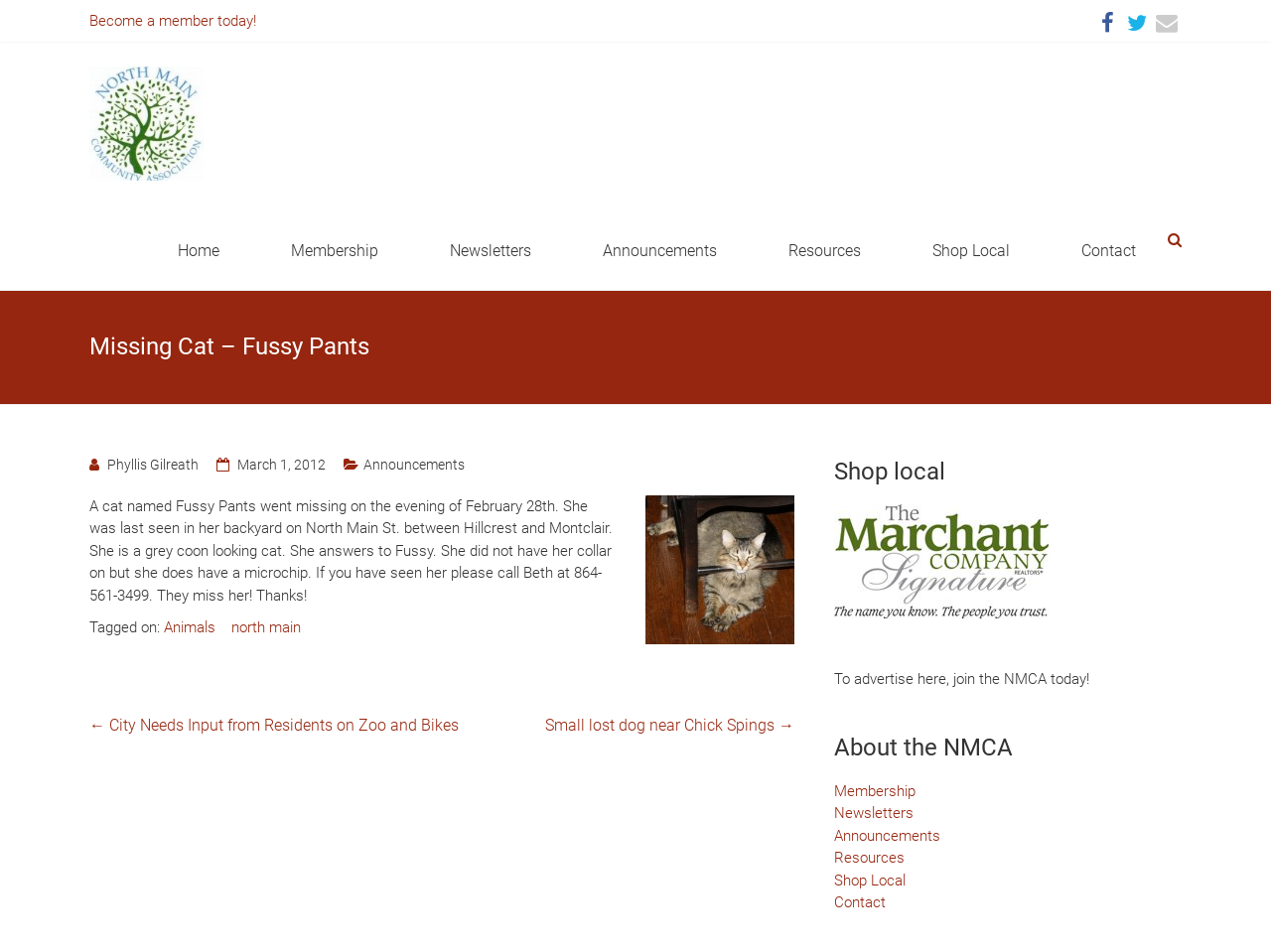Locate the bounding box coordinates of the clickable part needed for the task: "Visit the Home page".

[0.127, 0.216, 0.185, 0.289]